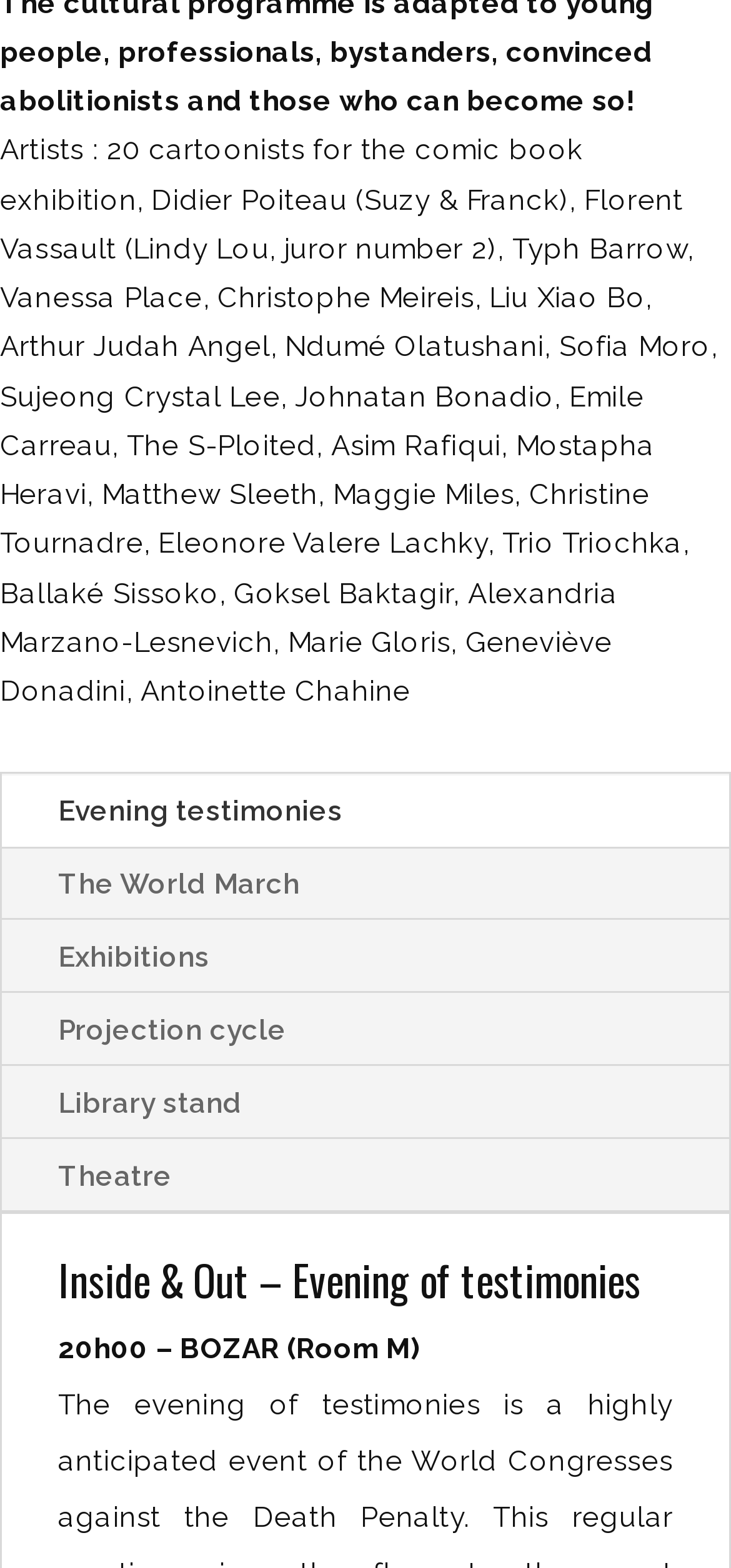Given the element description, predict the bounding box coordinates in the format (top-left x, top-left y, bottom-right x, bottom-right y). Make sure all values are between 0 and 1. Here is the element description: Library stand

[0.079, 0.693, 0.331, 0.715]